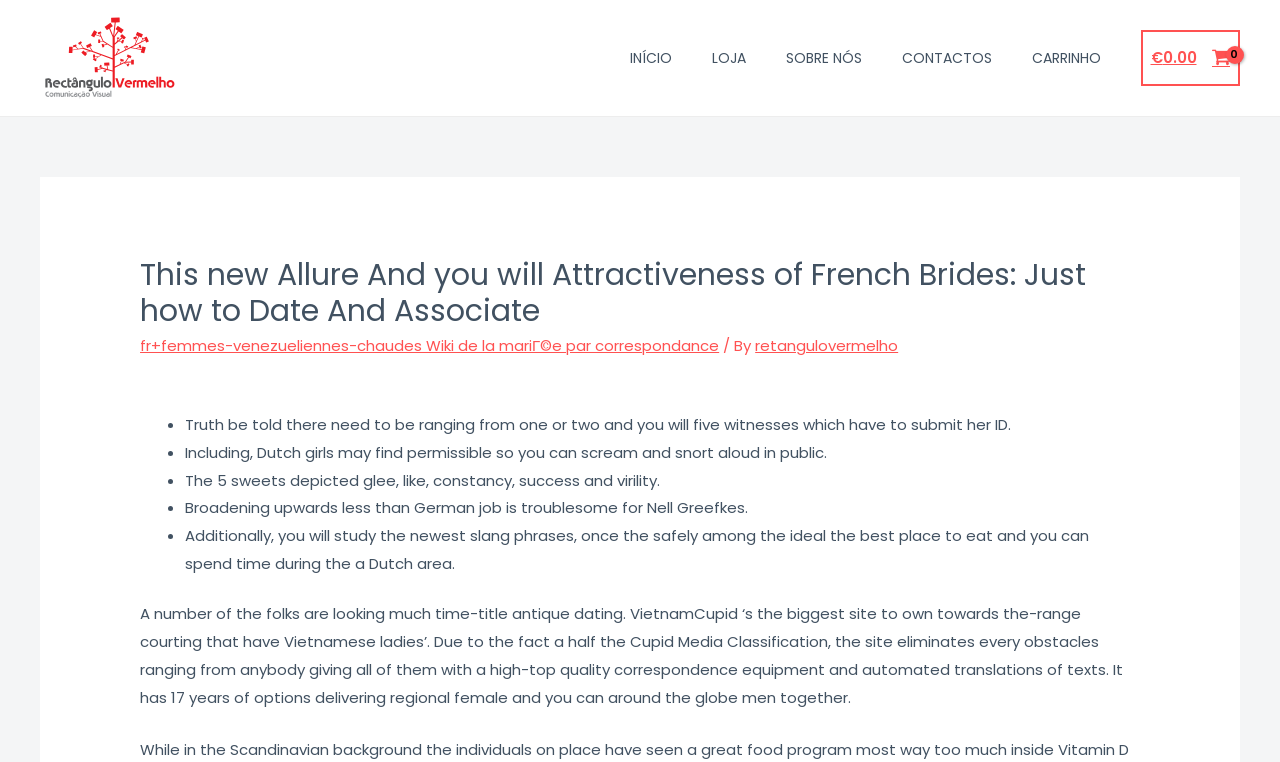What is the cost of using the website? Observe the screenshot and provide a one-word or short phrase answer.

€0.00